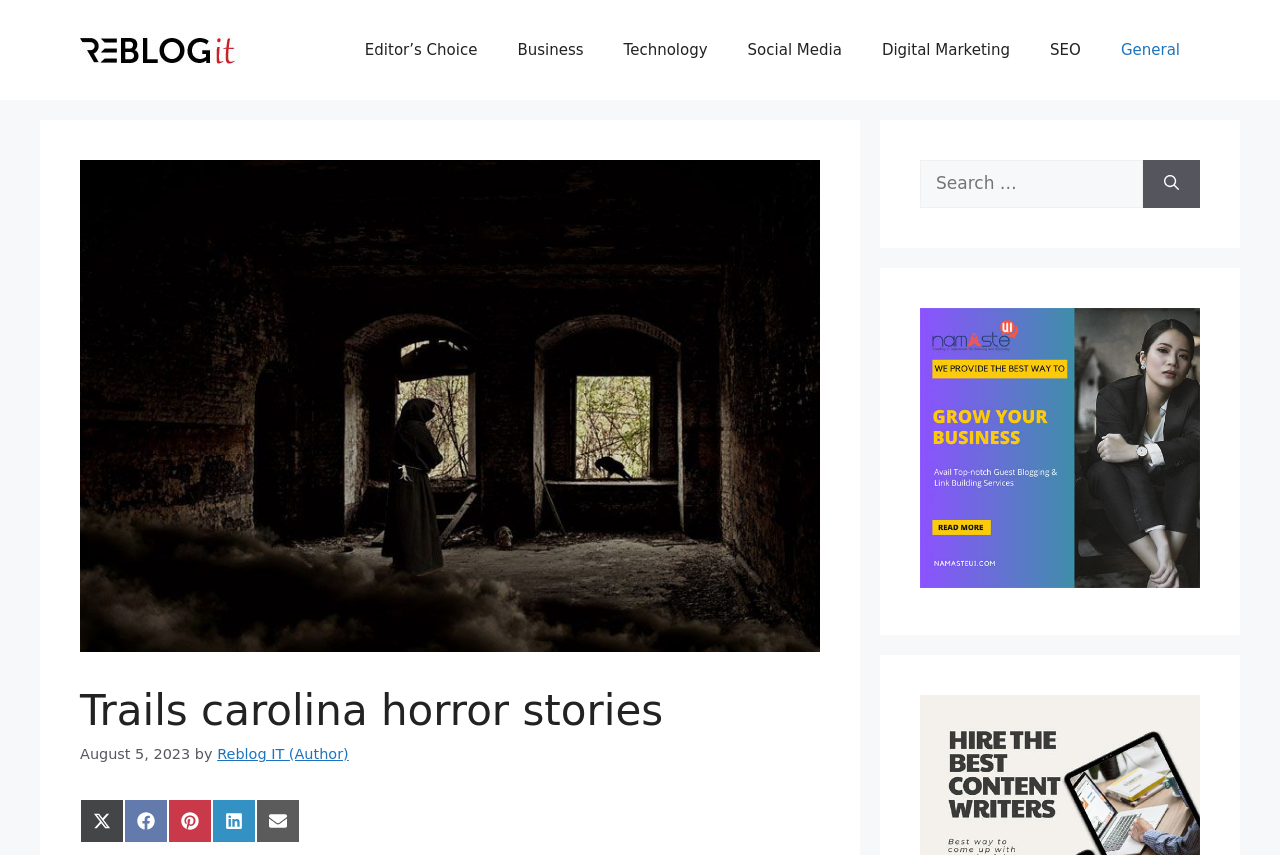Could you indicate the bounding box coordinates of the region to click in order to complete this instruction: "Search for something".

[0.719, 0.187, 0.893, 0.243]